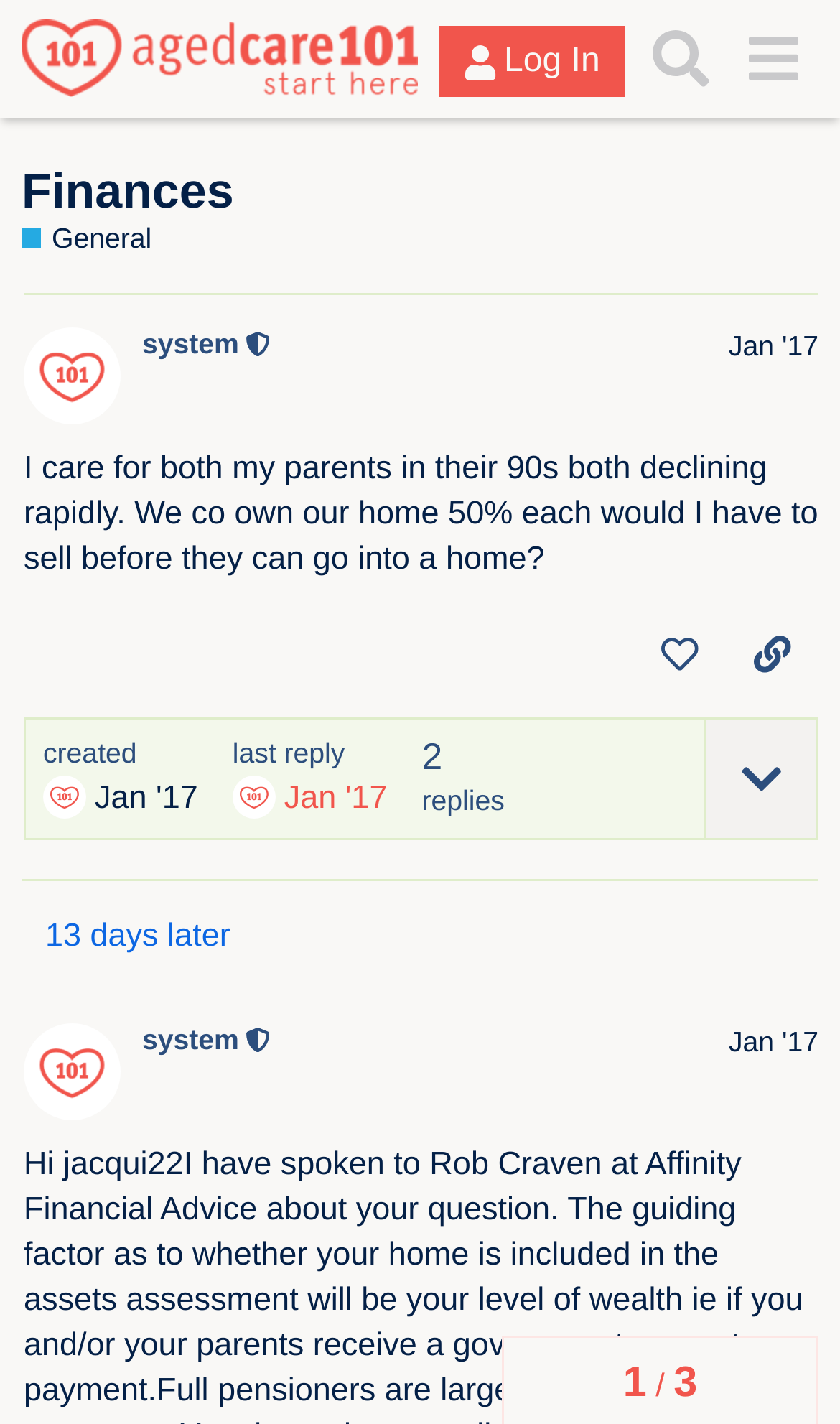What is the topic of the post?
Using the image provided, answer with just one word or phrase.

Aged Care